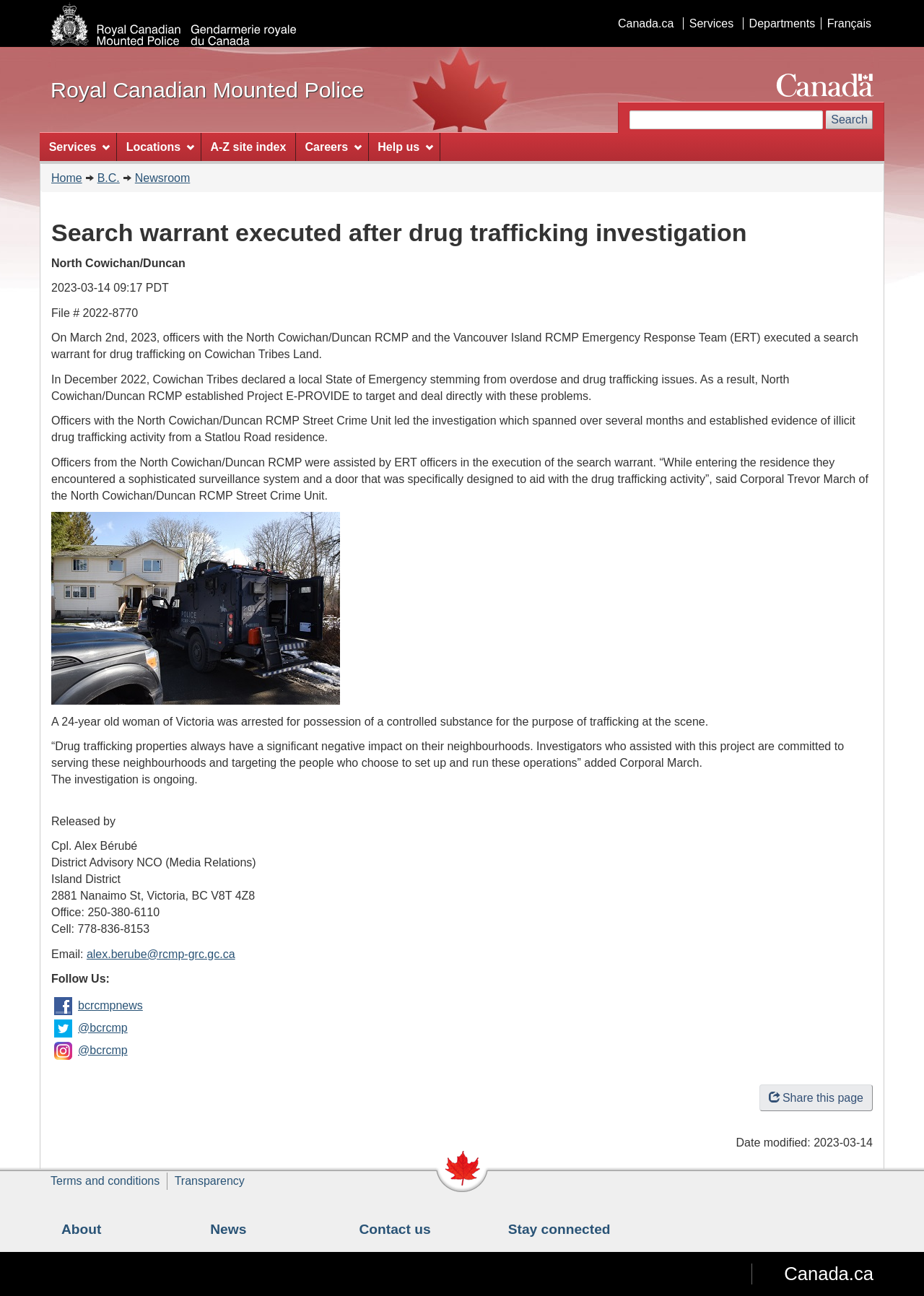From the webpage screenshot, identify the region described by Terms and conditions. Provide the bounding box coordinates as (top-left x, top-left y, bottom-right x, bottom-right y), with each value being a floating point number between 0 and 1.

[0.055, 0.906, 0.173, 0.916]